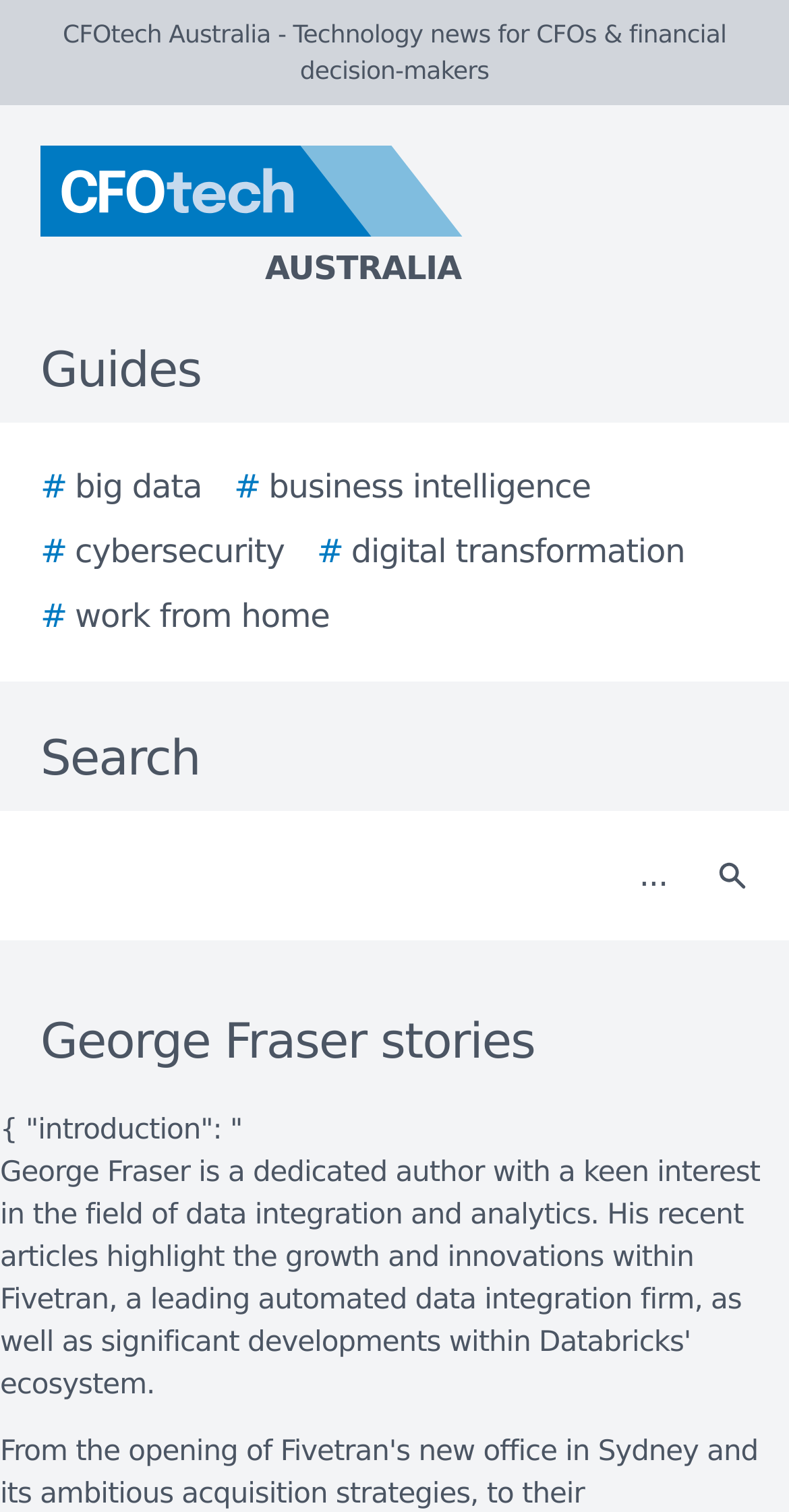Could you determine the bounding box coordinates of the clickable element to complete the instruction: "Click the Search button"? Provide the coordinates as four float numbers between 0 and 1, i.e., [left, top, right, bottom].

[0.877, 0.547, 0.979, 0.611]